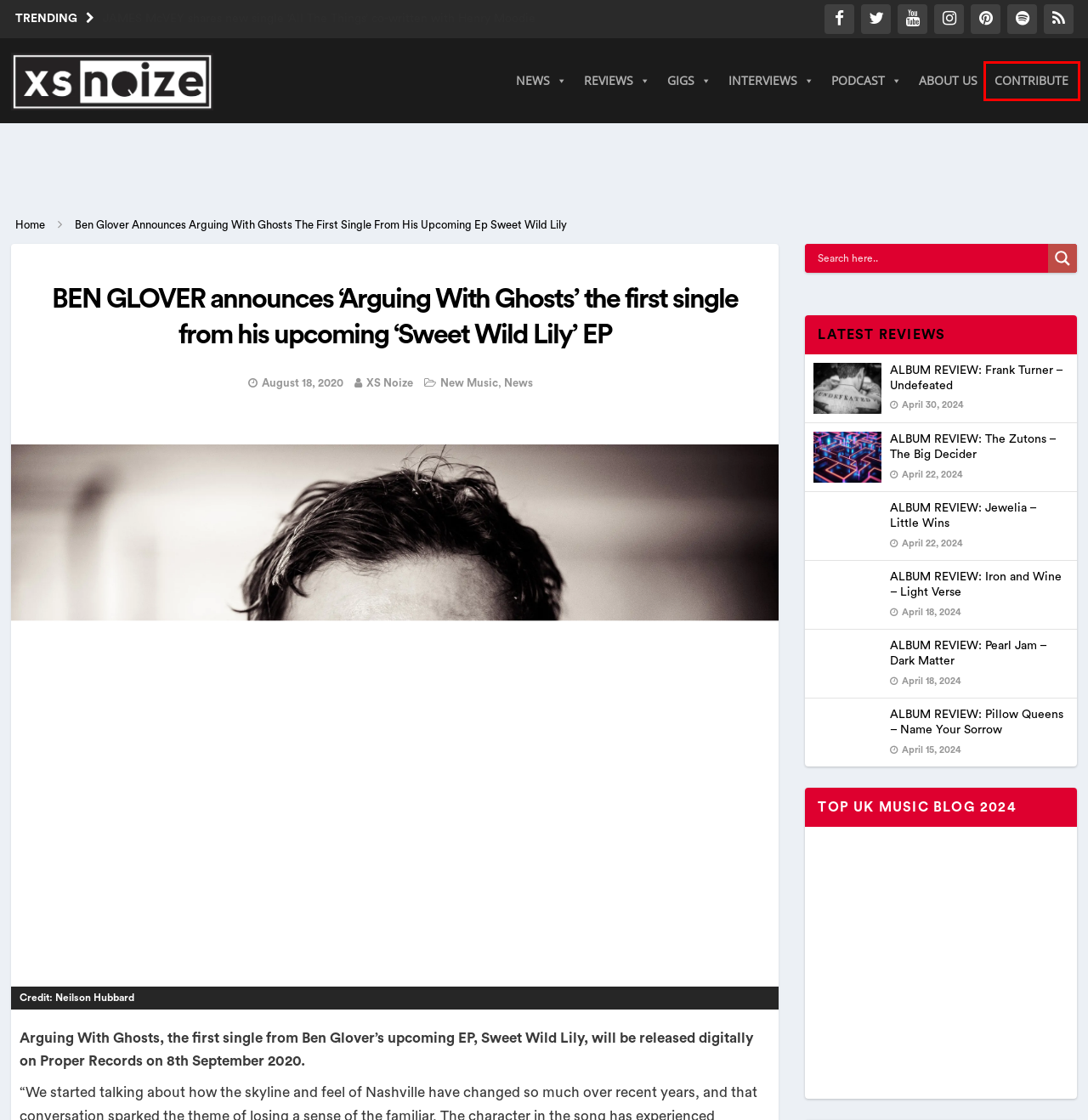Examine the screenshot of a webpage with a red bounding box around an element. Then, select the webpage description that best represents the new page after clicking the highlighted element. Here are the descriptions:
A. BEABADOOBEE Announces Third Studio Album "This Is How Tomorrow Moves"
B. About Us | XS Noize | Latest Music News
C. ALBUM REVIEW: Pearl Jam – Dark Matter
D. ALBUM REVIEW: Pillow Queens - Name Your Sorrow
E. XS Noize | Latest Music News
F. ALBUM REVIEW: Jewelia – Little Wins
G. ALBUM REVIEW: The Zutons – The Big Decider
H. Contribute | XS Noize | Latest Music News

H